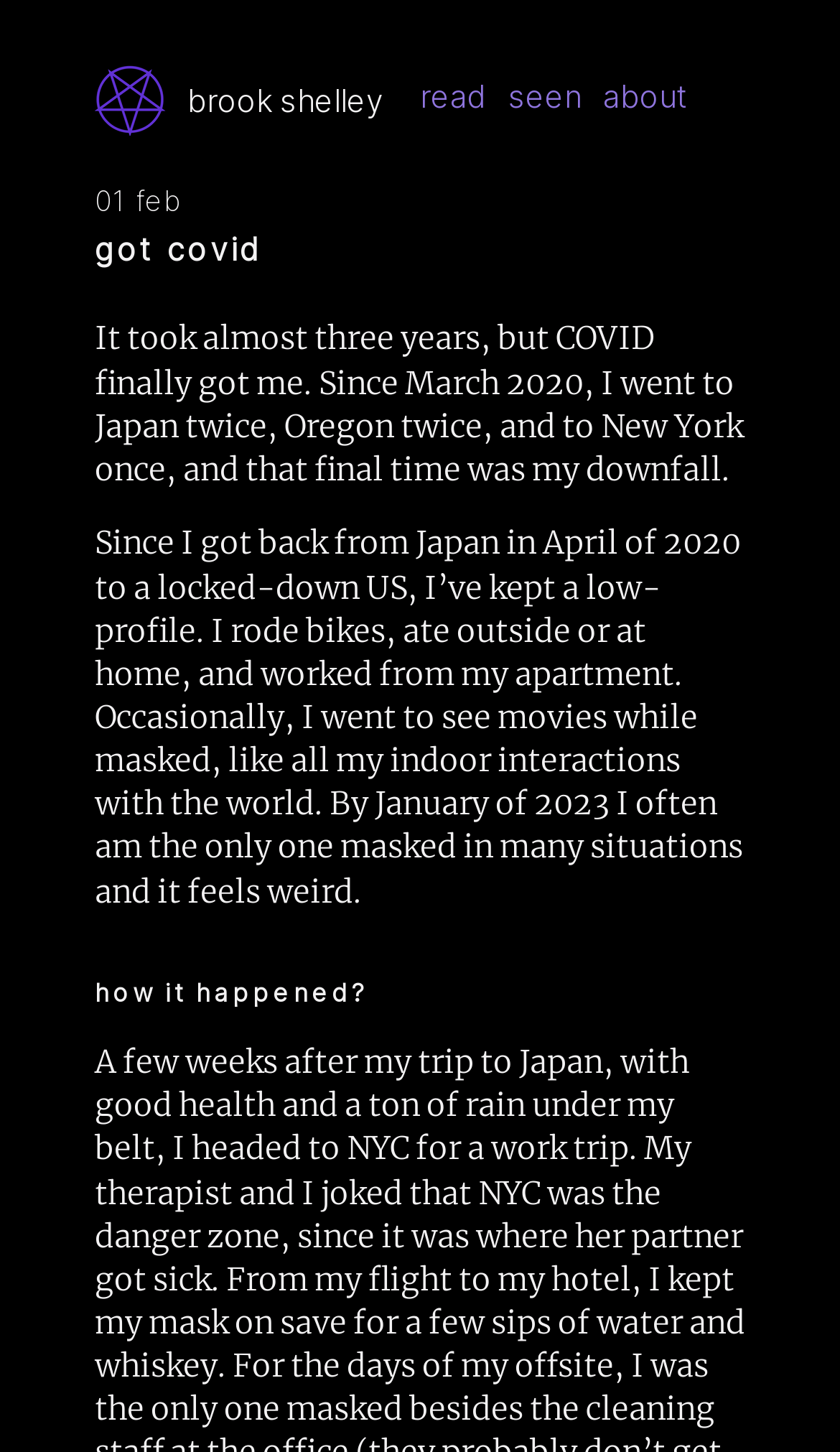Given the description of a UI element: "brook shelley", identify the bounding box coordinates of the matching element in the webpage screenshot.

[0.223, 0.056, 0.456, 0.081]